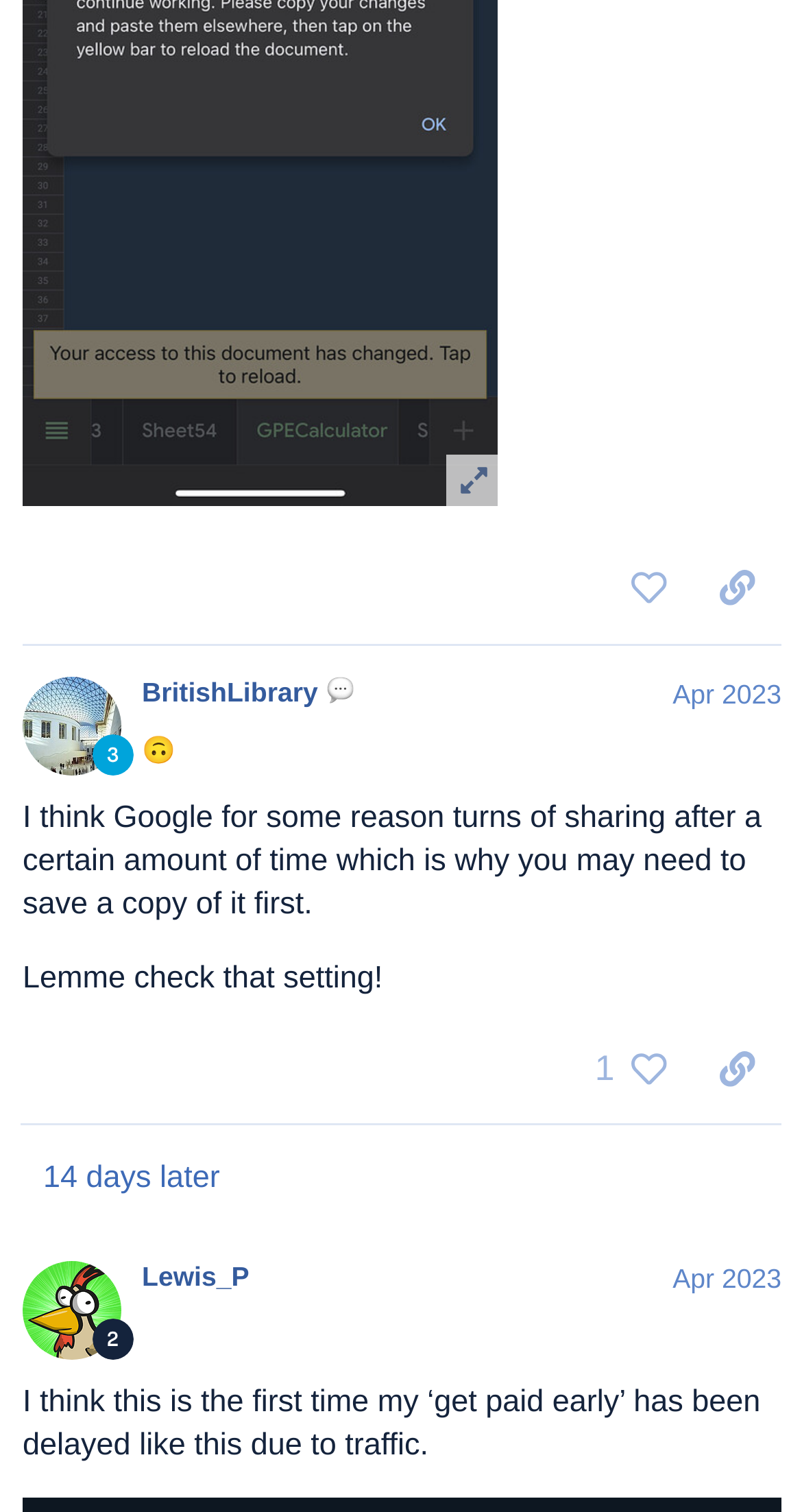From the screenshot, find the bounding box of the UI element matching this description: "Lewis_P". Supply the bounding box coordinates in the form [left, top, right, bottom], each a float between 0 and 1.

[0.177, 0.147, 0.311, 0.169]